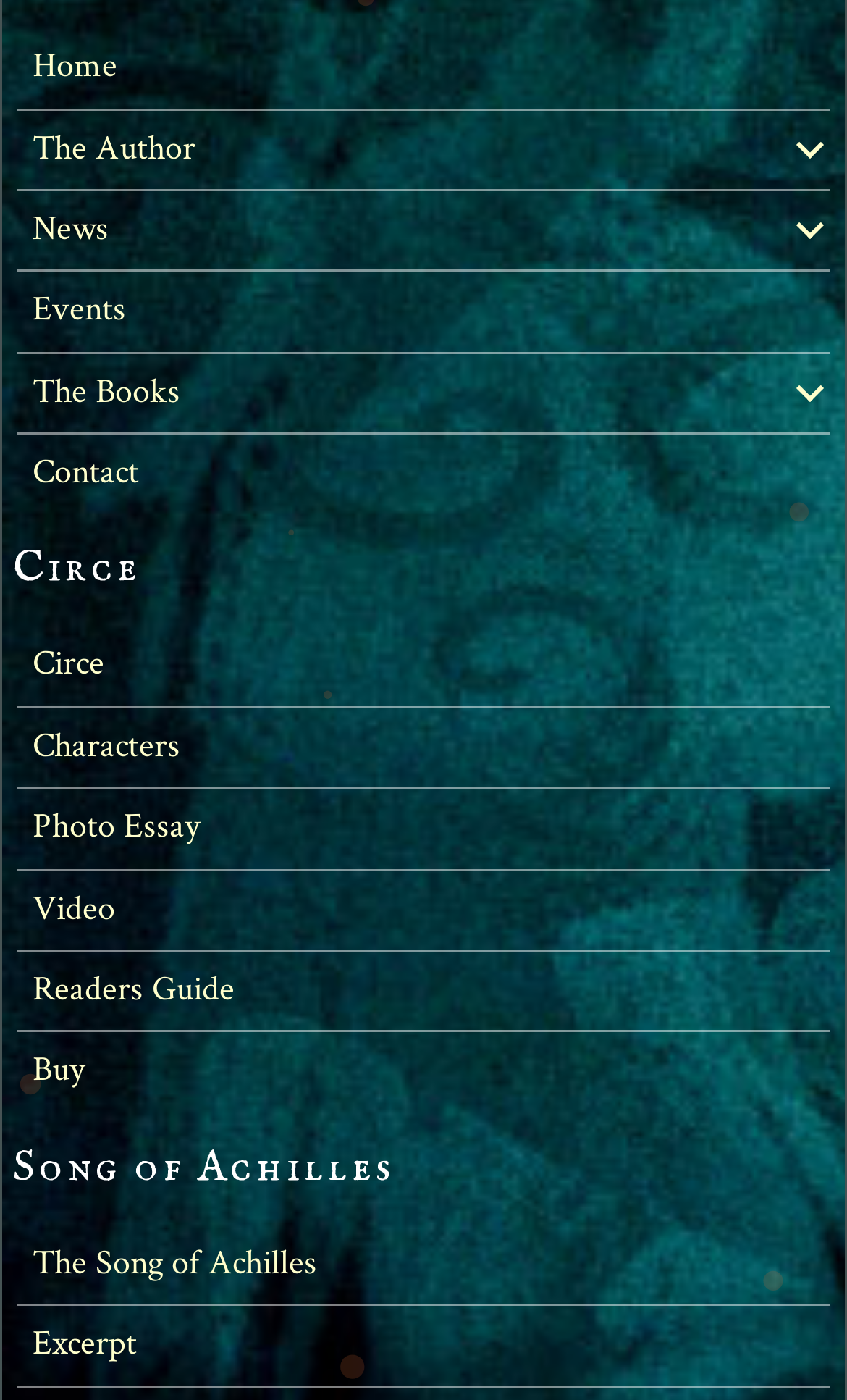How many sections are there on this webpage?
With the help of the image, please provide a detailed response to the question.

By examining the webpage, I can see that there are two main sections, one for 'Circe' and one for 'Song of Achilles', each with its own set of links and information. Therefore, I can conclude that there are two sections on this webpage.